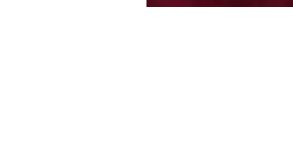Describe every aspect of the image in detail.

The image likely represents a graphical element or an advertisement related to a post titled "The Founder of NNPP, Date Founded, Slogan, Members, Wikipedia, National Chairman, Secretary." Accompanied by a brief description, it may focus on important information surrounding the NNPP party, including its formation and leadership details. Given the context, this image emphasizes significant political themes and information sourced from the post which covers the history and current standing of the NNPP, a notable political entity. The layout likely draws attention to essential details that would engage readers interested in Nigerian politics.